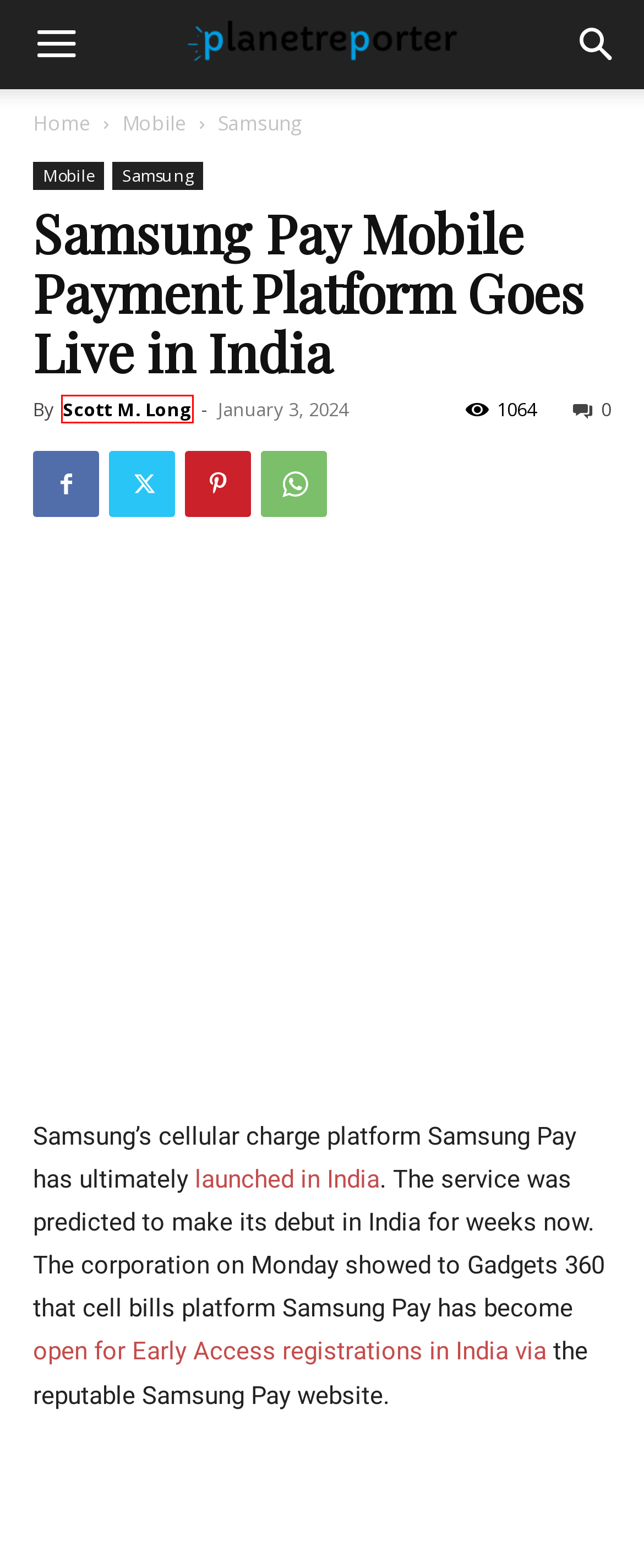Analyze the given webpage screenshot and identify the UI element within the red bounding box. Select the webpage description that best matches what you expect the new webpage to look like after clicking the element. Here are the candidates:
A. Redmi Note 7 India Launch Teased by Flipkart Ahead of February 28 - I Suggi
B. Best free alternative apps for your Android phone - Planet Reporter
C. Samsung - Planet Reporter
D. Mobile - Planet Reporter
E. Plugins - Planet Reporter
F. Realme C1 (2019) Now Available via Open Sale in India - I Suggi
G. Scott M. Long - Planet Reporter
H. Planet Reporter | Fashion the best of the litter.

G